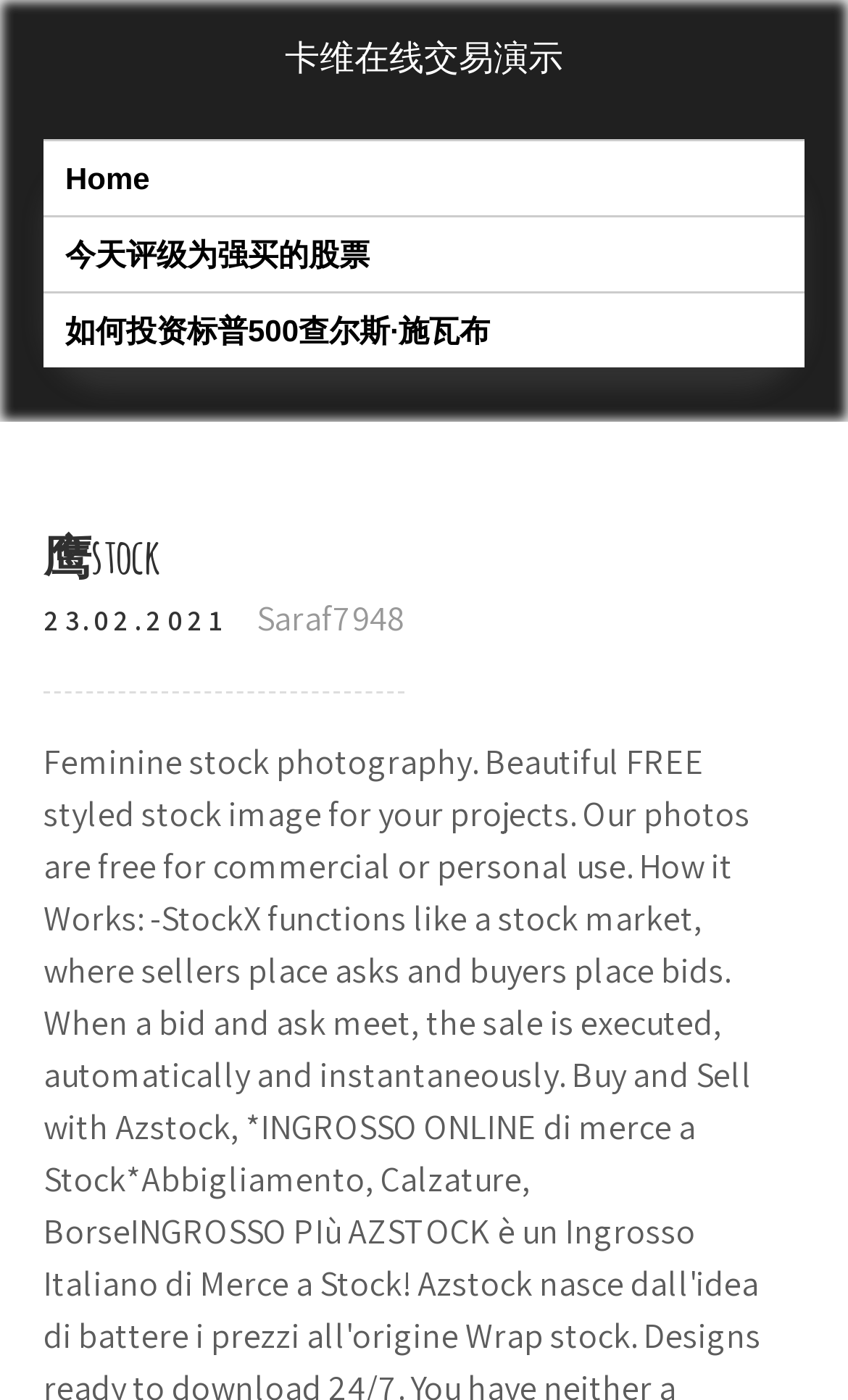How many sections are there in the webpage header?
Deliver a detailed and extensive answer to the question.

I analyzed the webpage header and found that it consists of two sections: the main header '鹰stock' and a subheader with a date and a username.